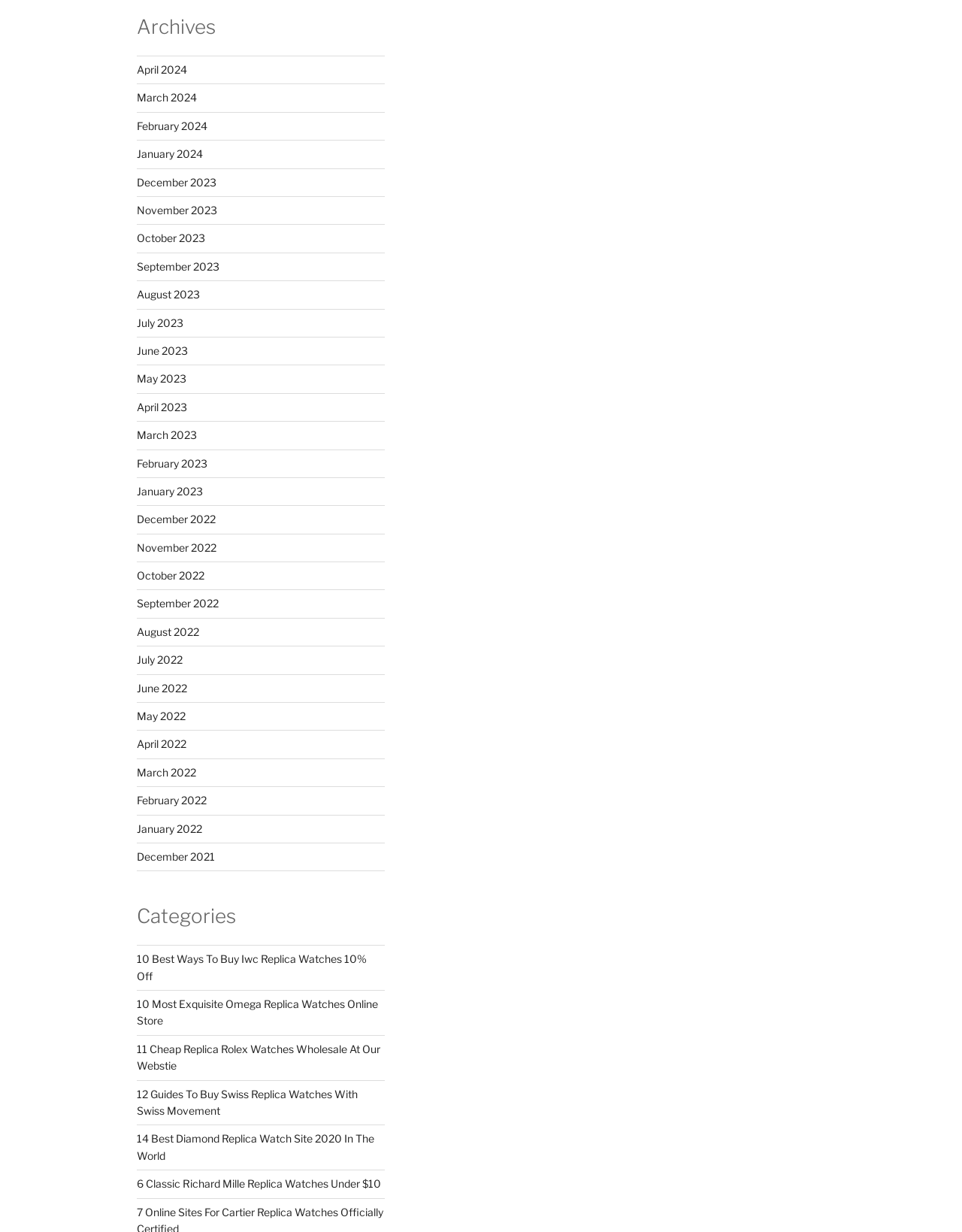Respond to the following question with a brief word or phrase:
How many years are represented in the month list?

3